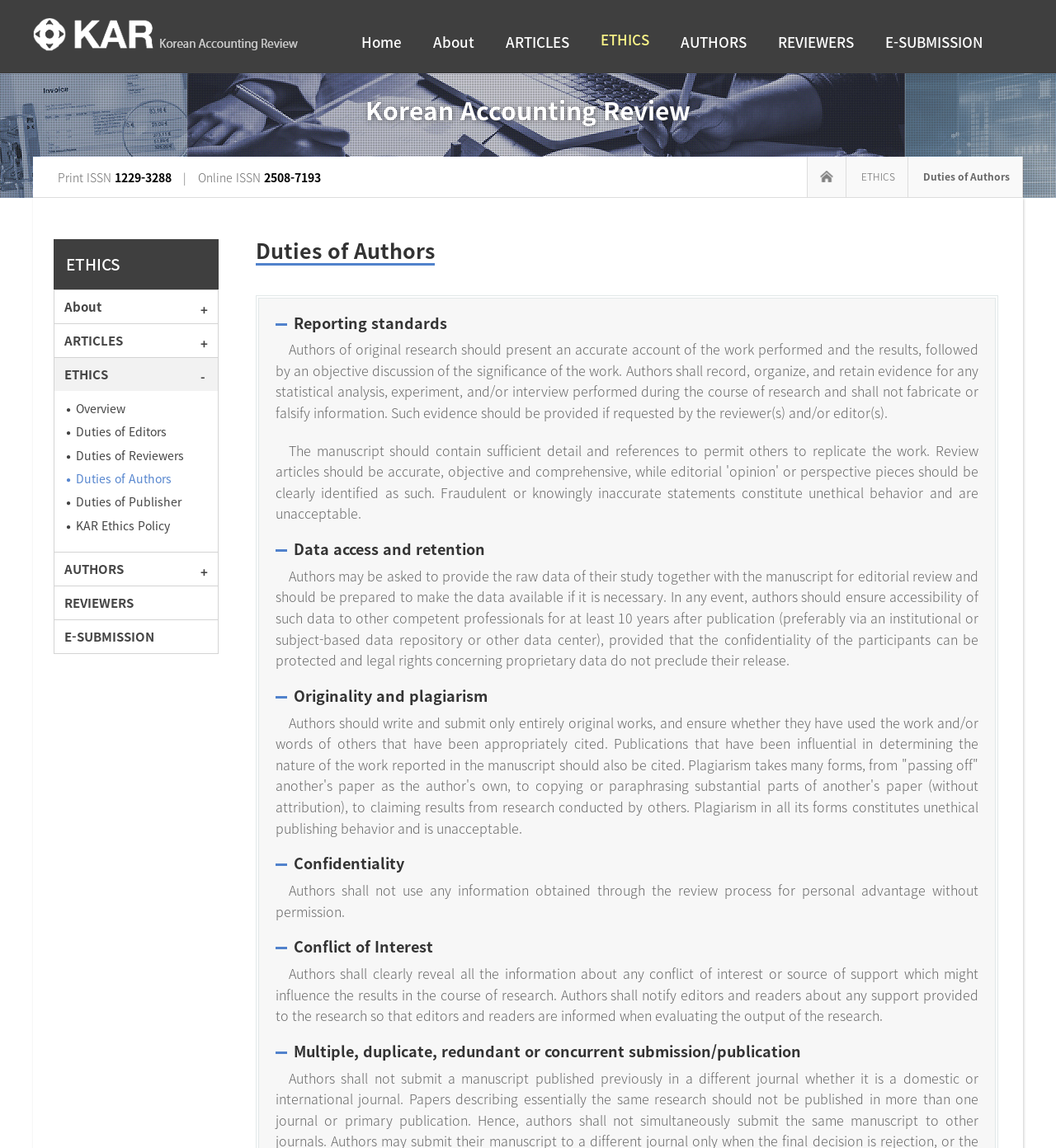Illustrate the webpage with a detailed description.

The webpage is titled "Korean Accounting Review" and has a navigation menu at the top with links to "Home", "About", "ARTICLES", "ETHICS", "AUTHORS", "REVIEWERS", and "E-SUBMISSION". Below the navigation menu, there is a heading "Korean Accounting Review" followed by the print and online ISSN numbers.

On the left side of the page, there is a section with links to "home" and "ETHICS", accompanied by an image of a home icon. Below this section, there is a heading "ETHICS" with links to "About", "ARTICLES", "ETHICS", "AUTHORS", and "REVIEWERS".

The main content of the page is divided into sections, each with a heading. The first section is "Duties of Authors" and has links to "Overview", "Duties of Editors", "Duties of Reviewers", "Duties of Authors", "Duties of Publisher", and "KAR Ethics Policy". The subsequent sections are "Reporting standards", "Data access and retention", "Originality and plagiarism", "Confidentiality", "Conflict of Interest", and "Multiple, duplicate, redundant or concurrent submission/publication". Each of these sections has a heading and a paragraph of text describing the specific ethics policy.

The layout of the page is organized, with clear headings and concise text. The navigation menu and links are positioned at the top and left sides of the page, making it easy to navigate. The main content is divided into clear sections, each with a heading and descriptive text.